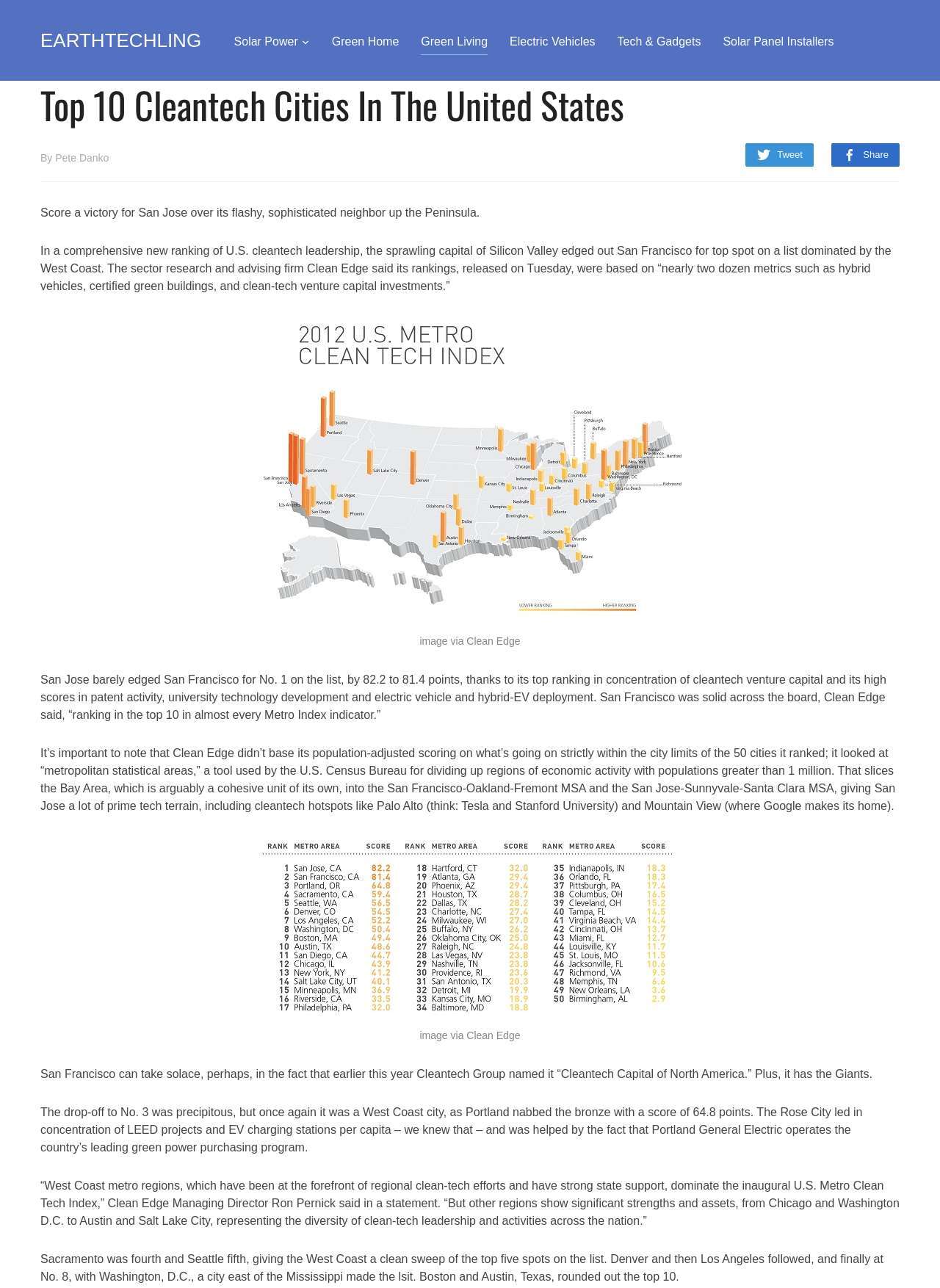Determine the bounding box coordinates of the clickable element to complete this instruction: "Click on the 'EARTHTECHLING' link". Provide the coordinates in the format of four float numbers between 0 and 1, [left, top, right, bottom].

[0.043, 0.023, 0.214, 0.04]